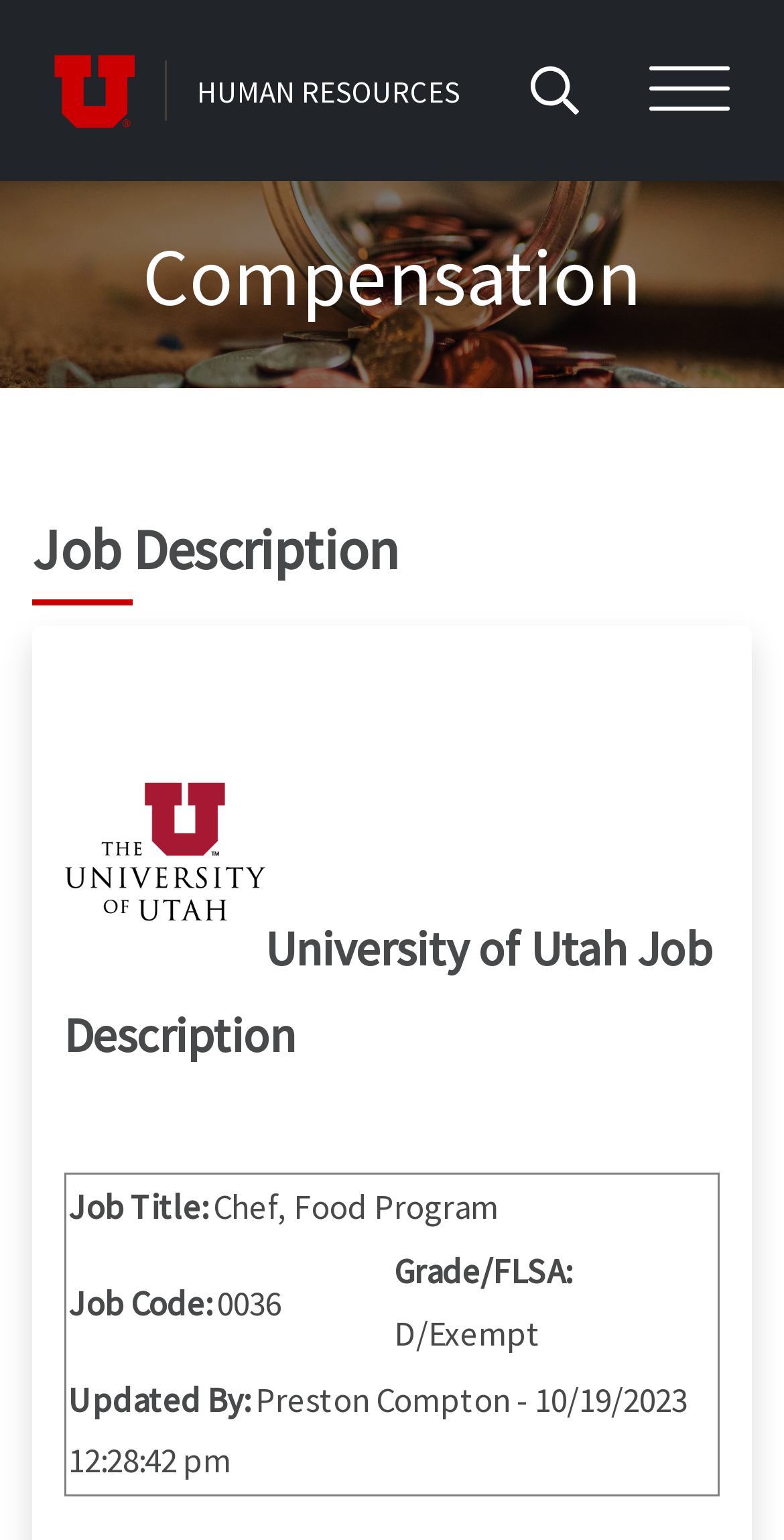Kindly respond to the following question with a single word or a brief phrase: 
What is the grade of the current job?

D/Exempt